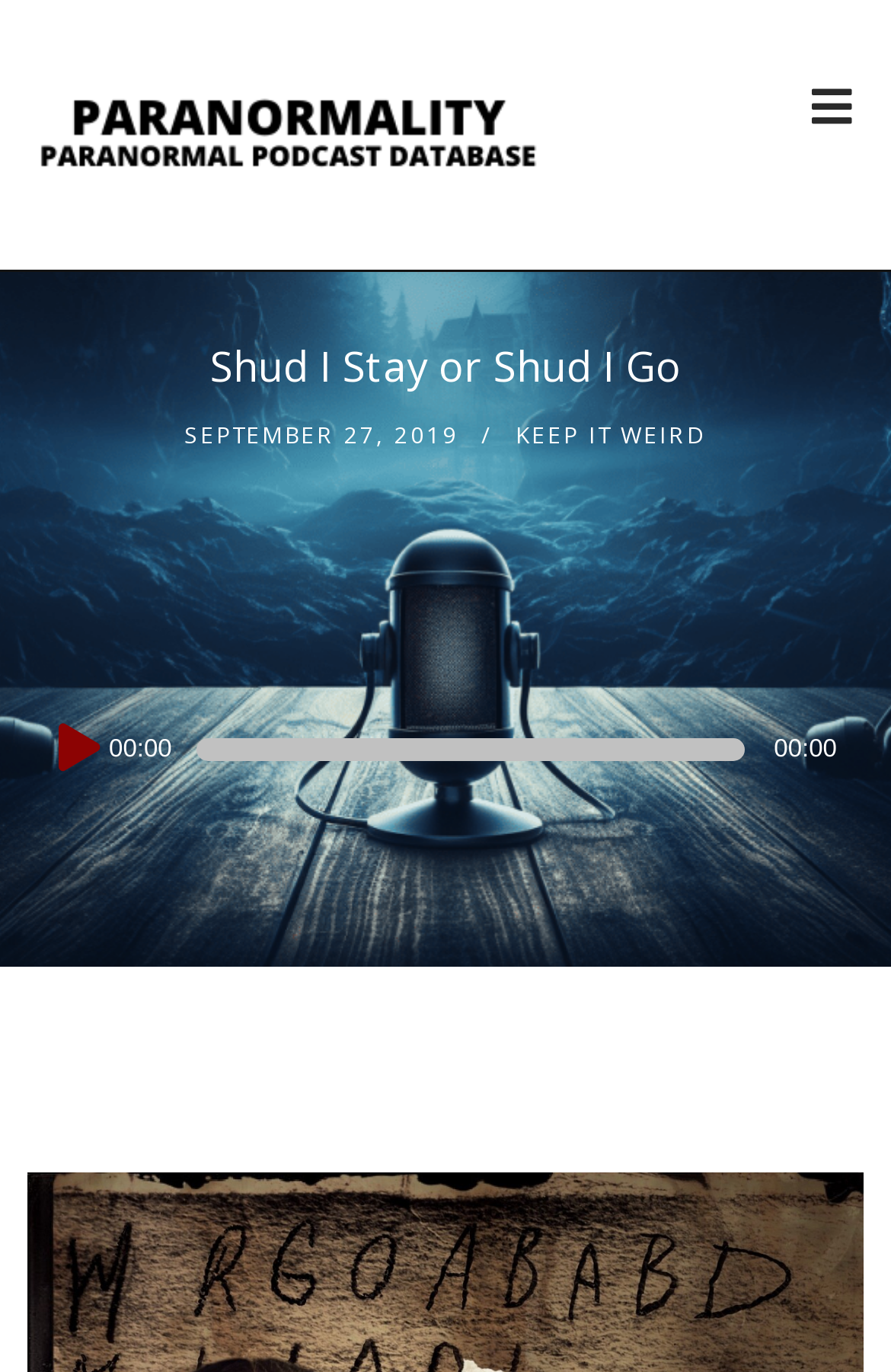Using the description "OK", predict the bounding box of the relevant HTML element.

None